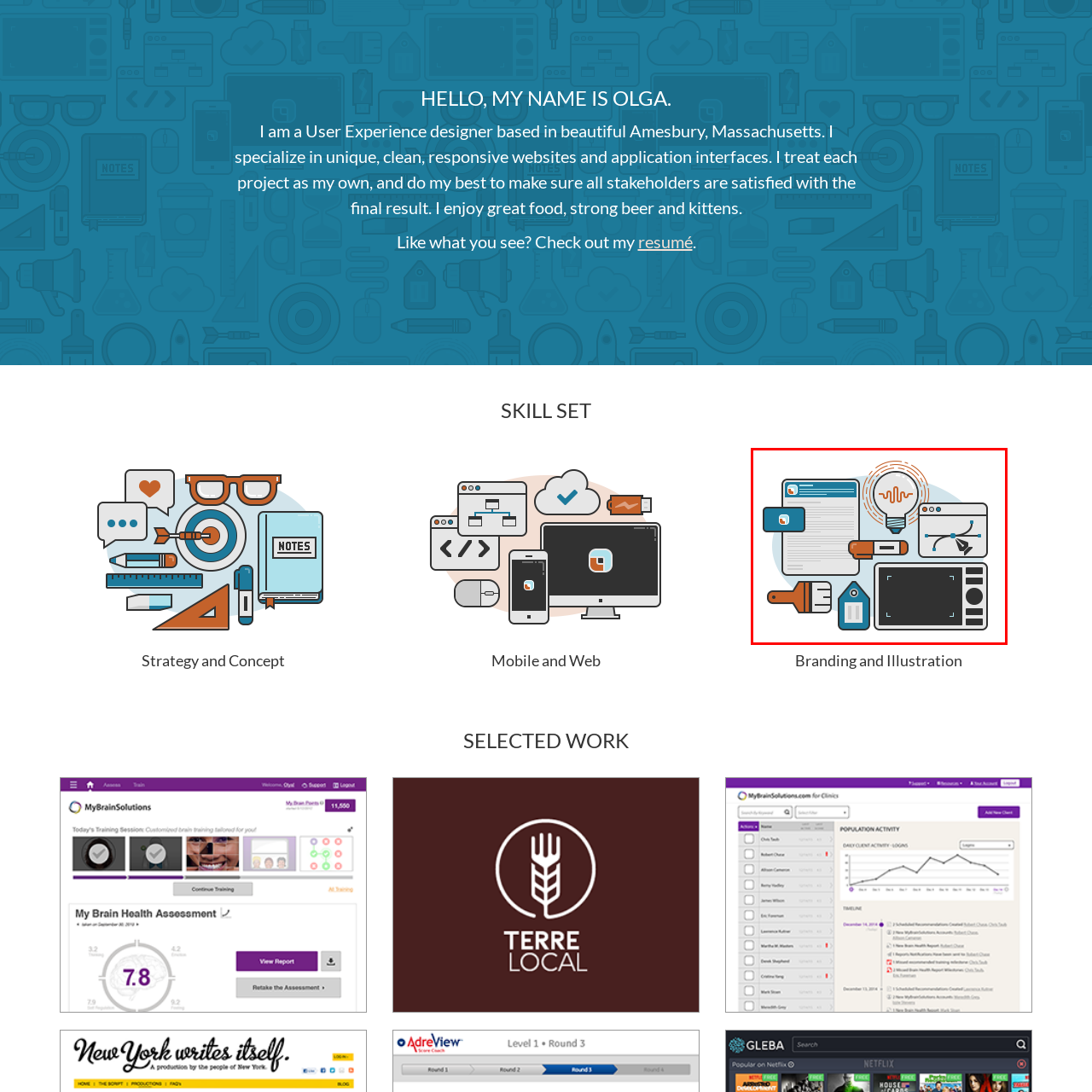View the image inside the red box and answer the question briefly with a word or phrase:
What represents artistic flair?

Paintbrush